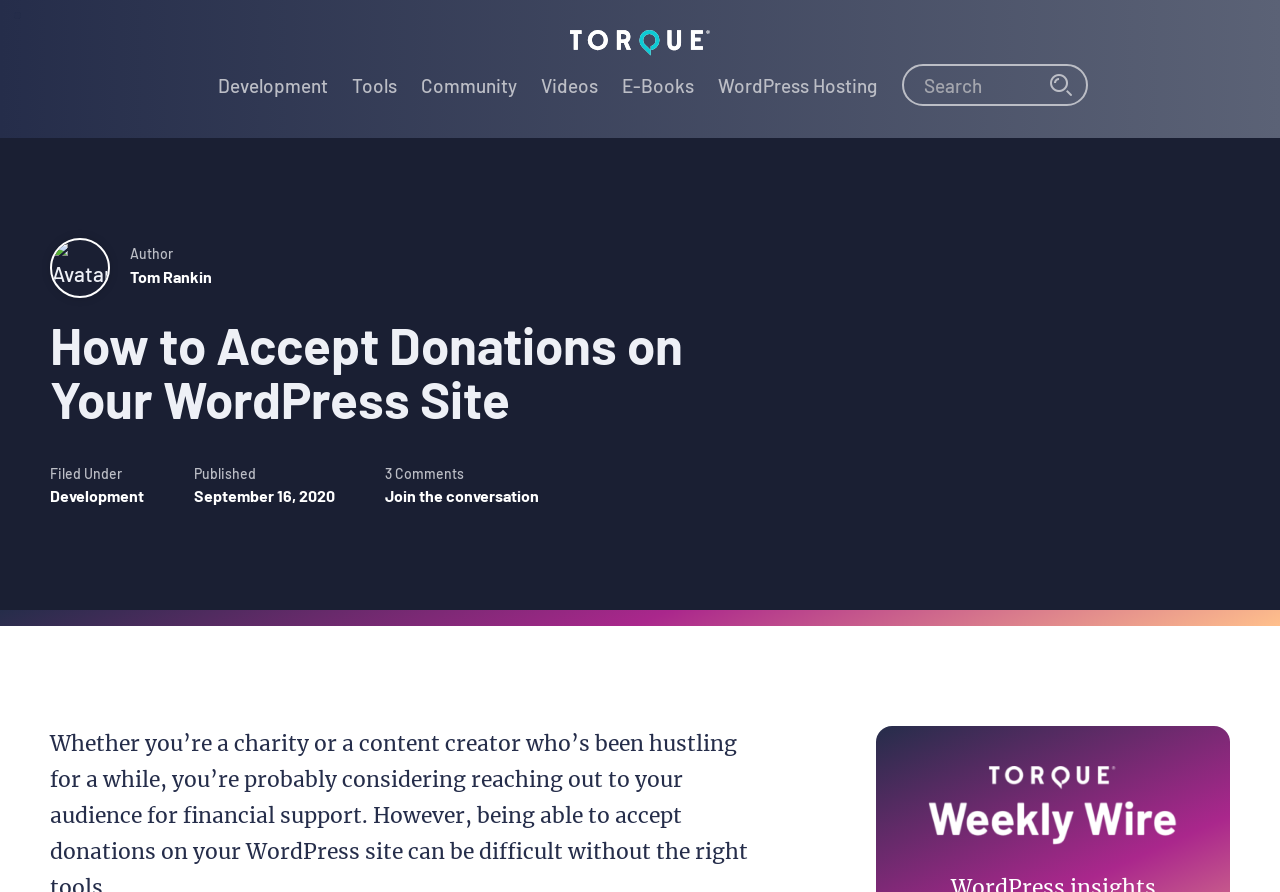Answer the following query with a single word or phrase:
How many navigation links are there?

6